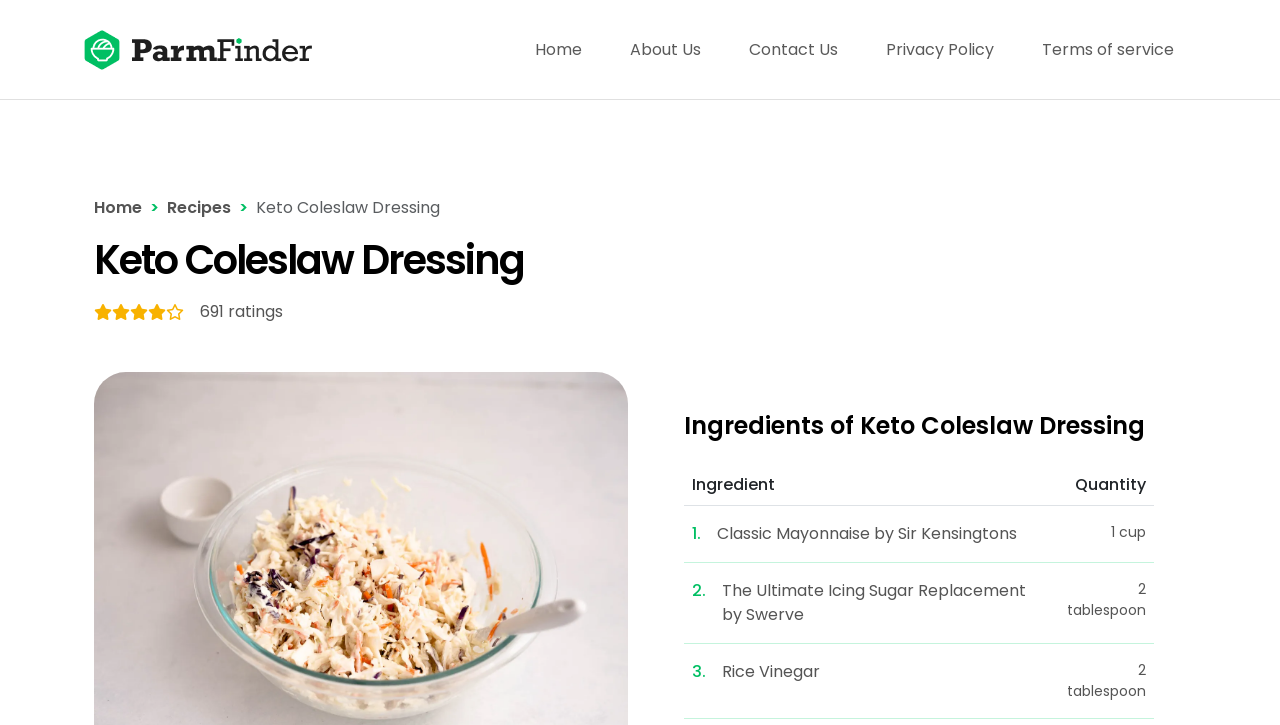Pinpoint the bounding box coordinates for the area that should be clicked to perform the following instruction: "view recipes".

[0.13, 0.27, 0.18, 0.302]